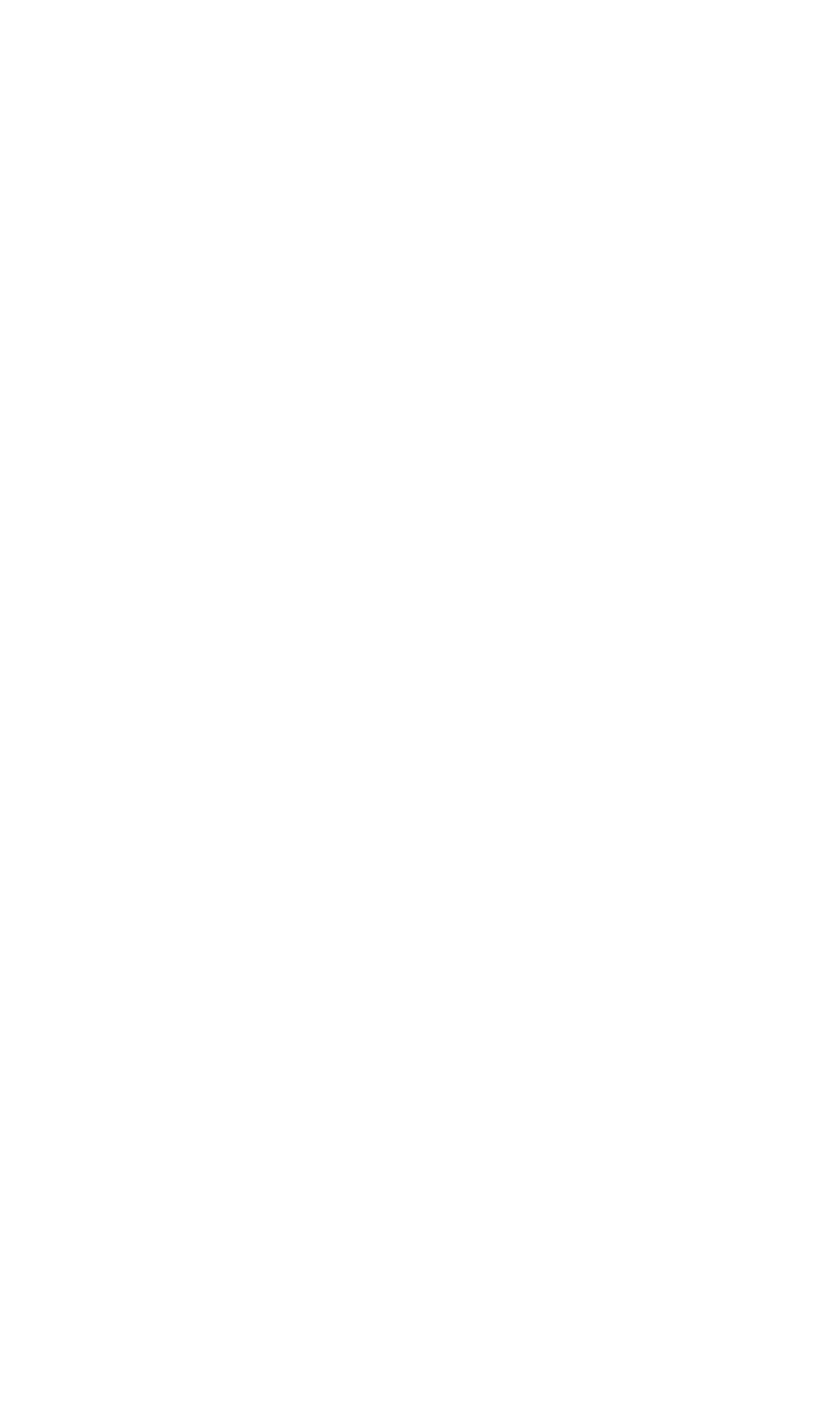Select the bounding box coordinates of the element I need to click to carry out the following instruction: "Go to About Noosa".

[0.1, 0.108, 0.323, 0.137]